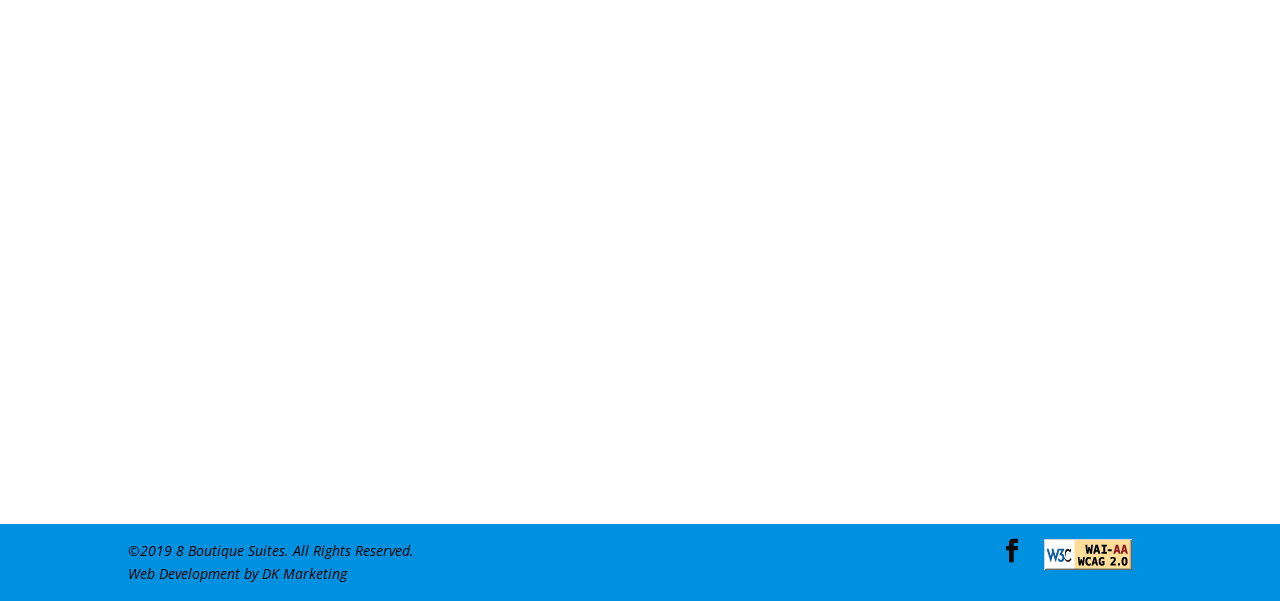Answer this question using a single word or a brief phrase:
What is the copyright year of the webpage?

2019